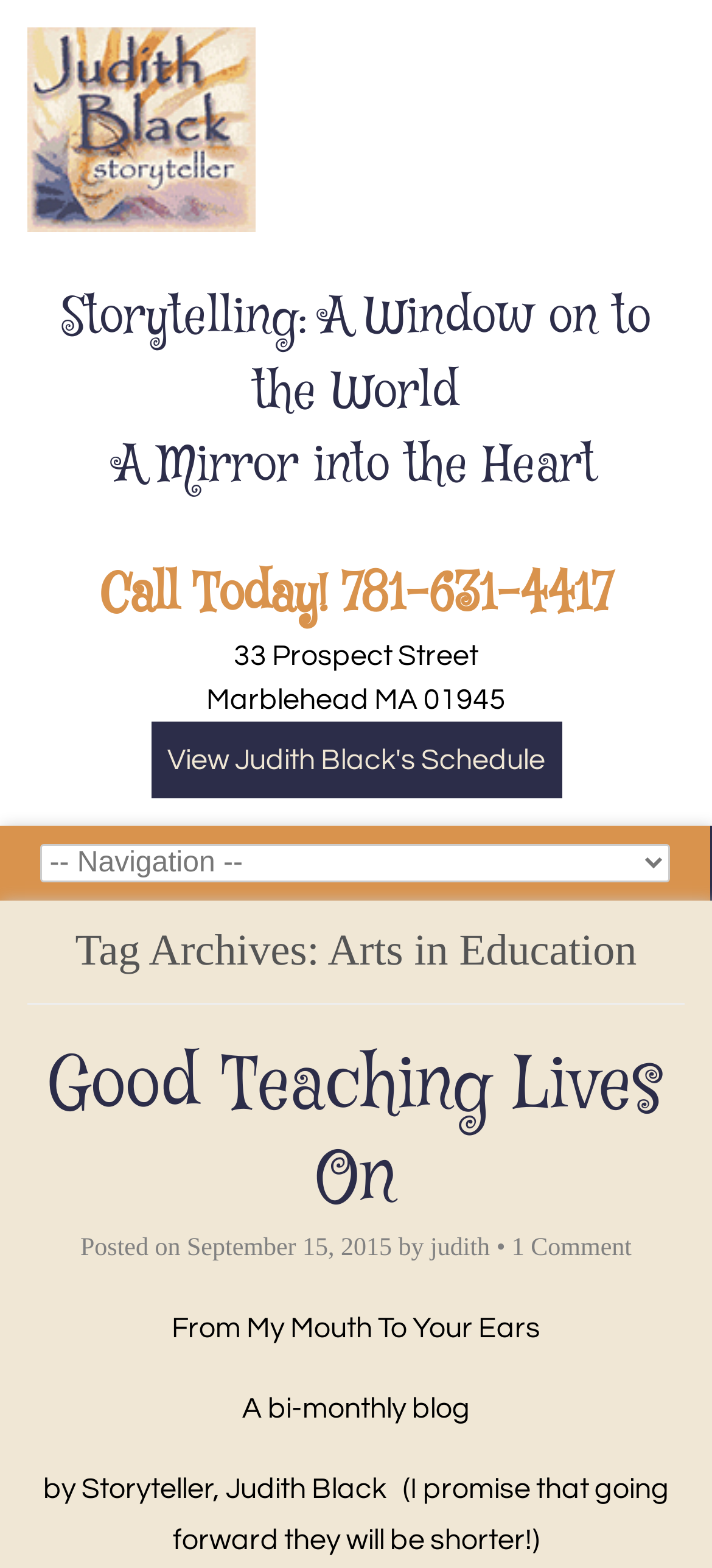Given the webpage screenshot, identify the bounding box of the UI element that matches this description: "View Judith Black's Schedule".

[0.212, 0.46, 0.788, 0.509]